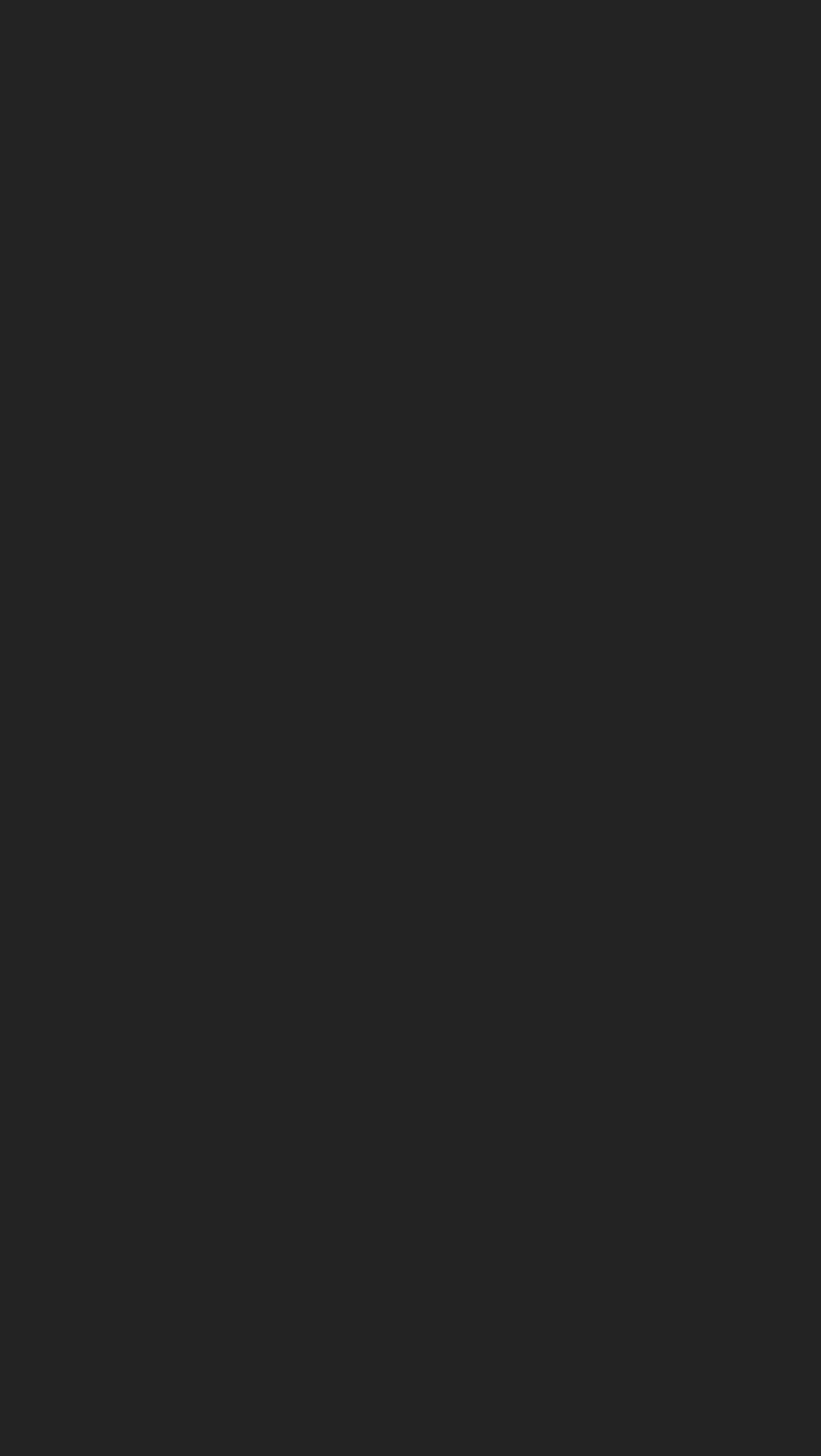Analyze the image and provide a detailed answer to the question: How many buttons are there with a popup menu?

I counted the number of buttons with a 'hasPopup: menu' attribute, which indicates that they have a popup menu. There are six such buttons, labeled '19', '20', '17', '16', '15', and '13'.